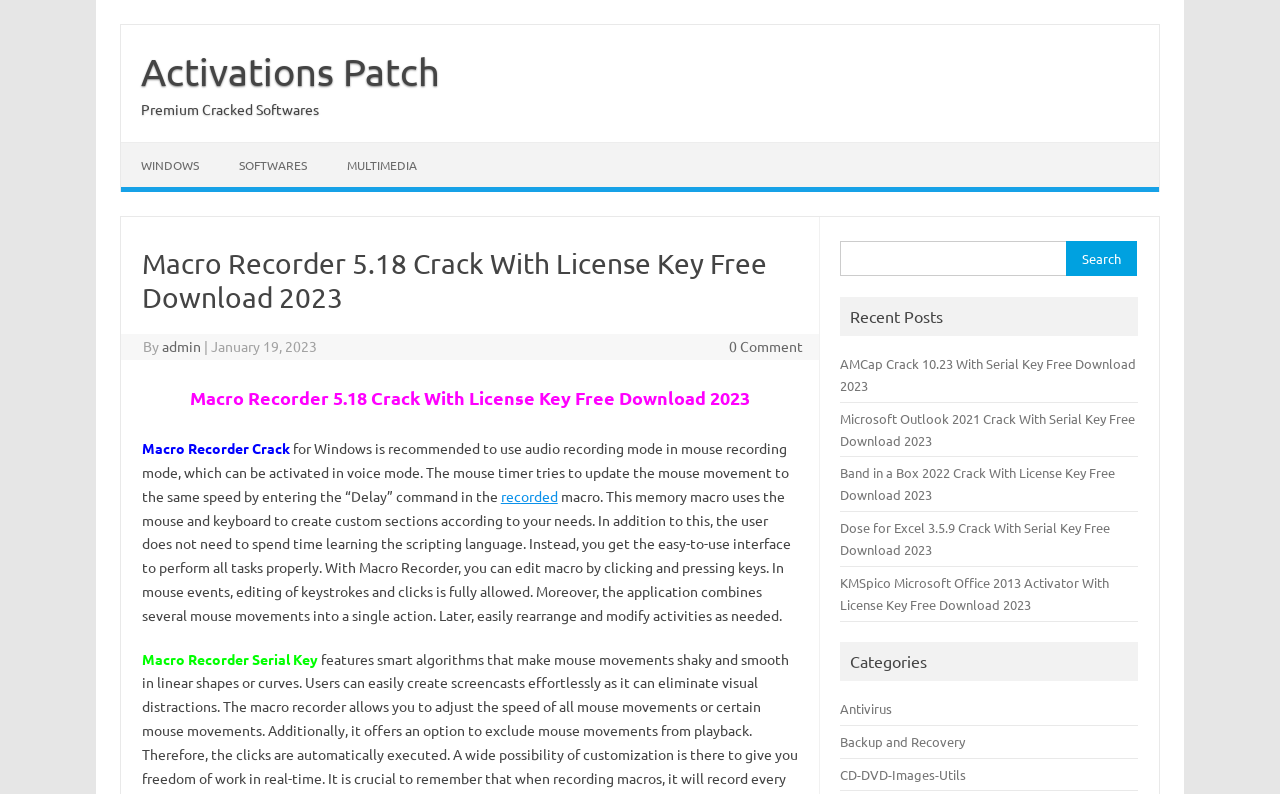Please identify and generate the text content of the webpage's main heading.

Macro Recorder 5.18 Crack With License Key Free Download 2023